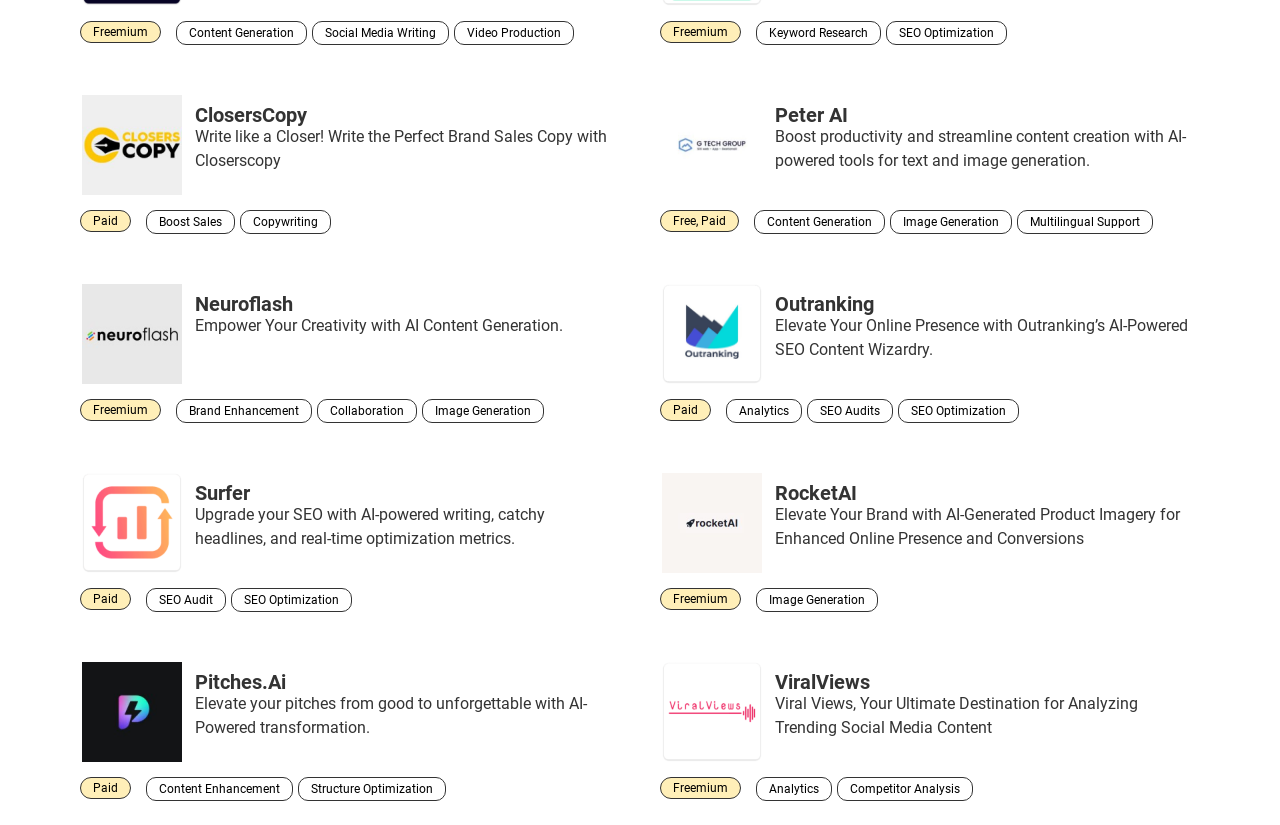Determine the bounding box coordinates of the clickable element to achieve the following action: 'Discover Neuroflash'. Provide the coordinates as four float values between 0 and 1, formatted as [left, top, right, bottom].

[0.152, 0.357, 0.229, 0.381]